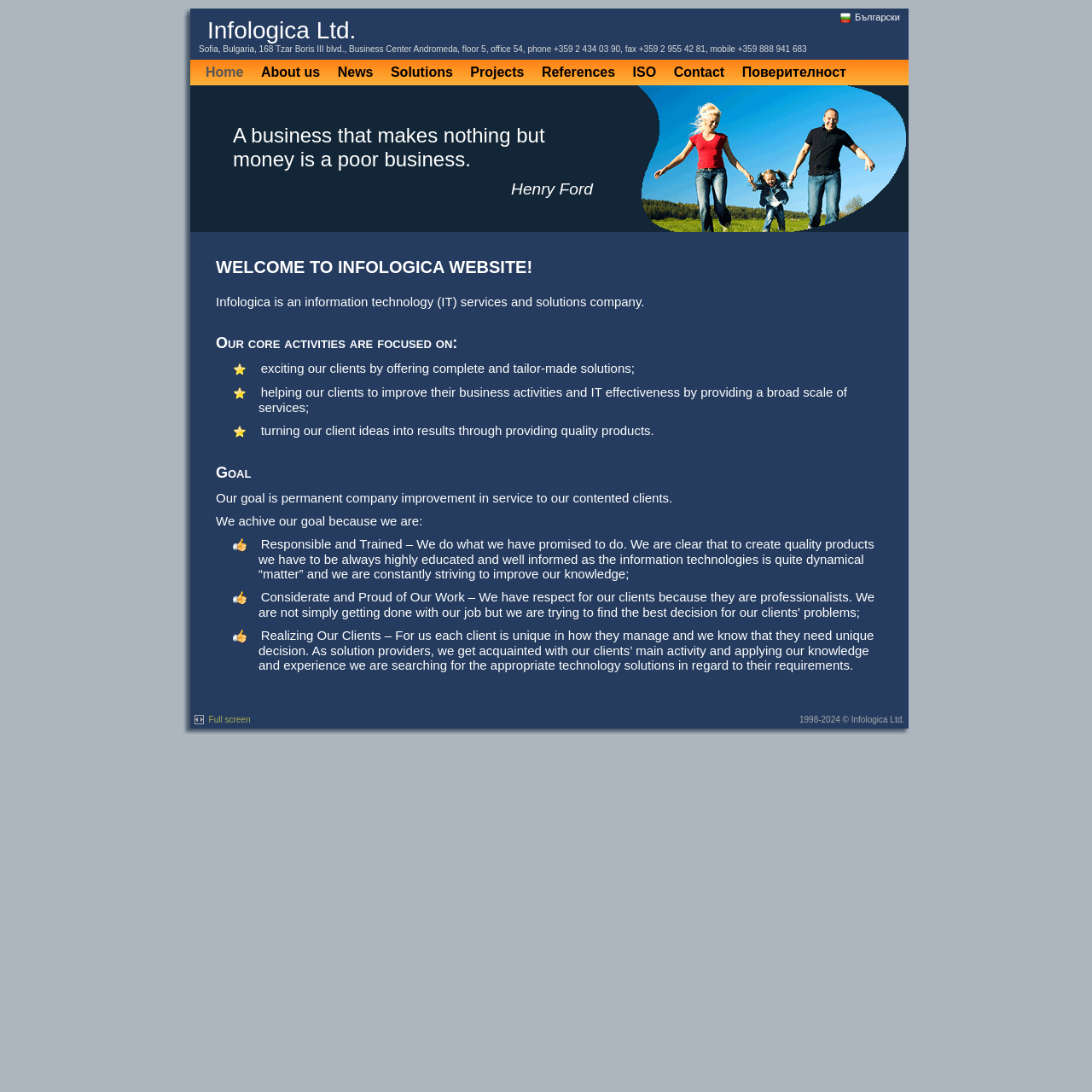Bounding box coordinates are given in the format (top-left x, top-left y, bottom-right x, bottom-right y). All values should be floating point numbers between 0 and 1. Provide the bounding box coordinate for the UI element described as: +1-844-673-0381

None